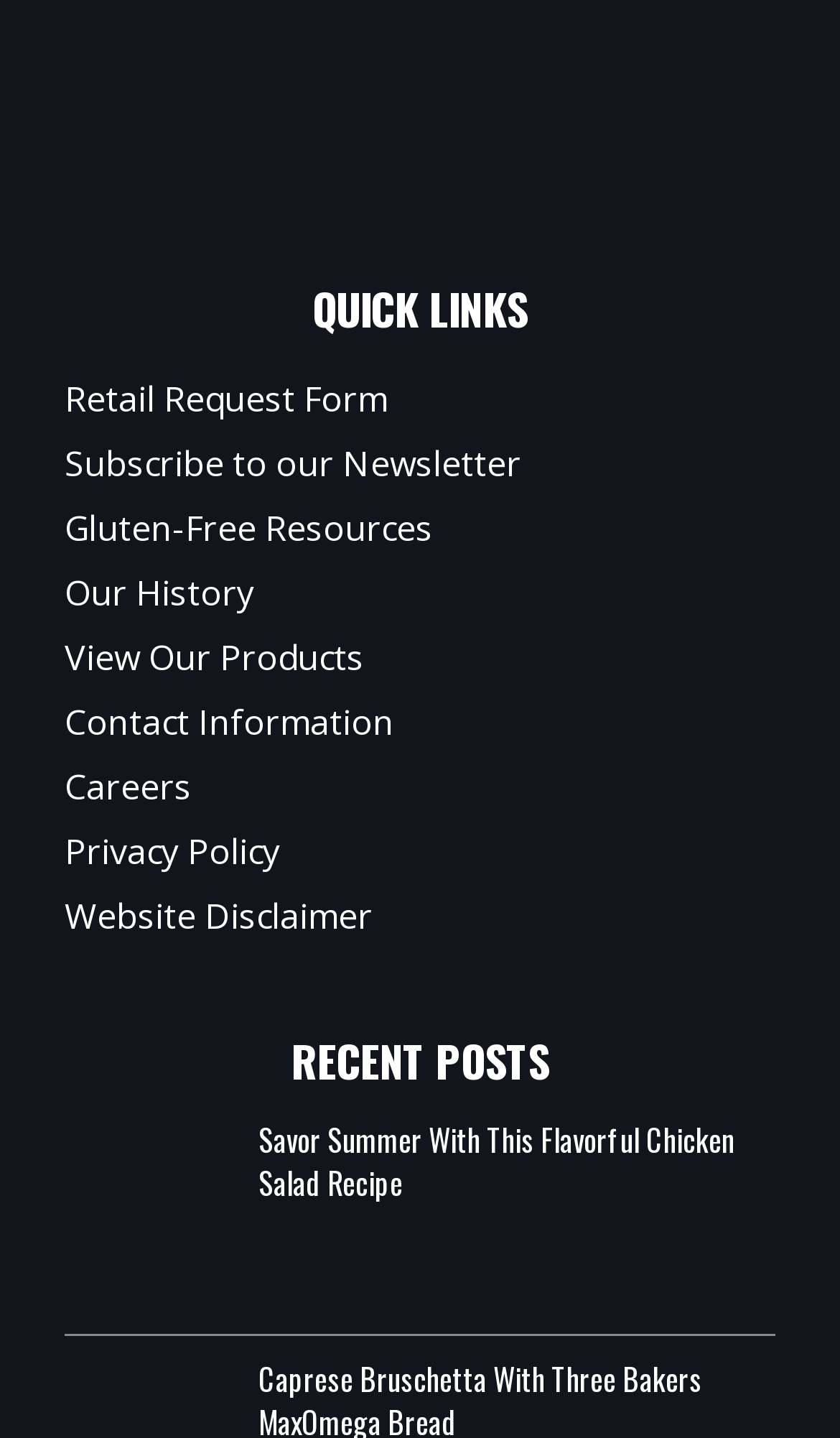Find and indicate the bounding box coordinates of the region you should select to follow the given instruction: "Explore Gluten-Free Resources".

[0.077, 0.345, 0.923, 0.39]